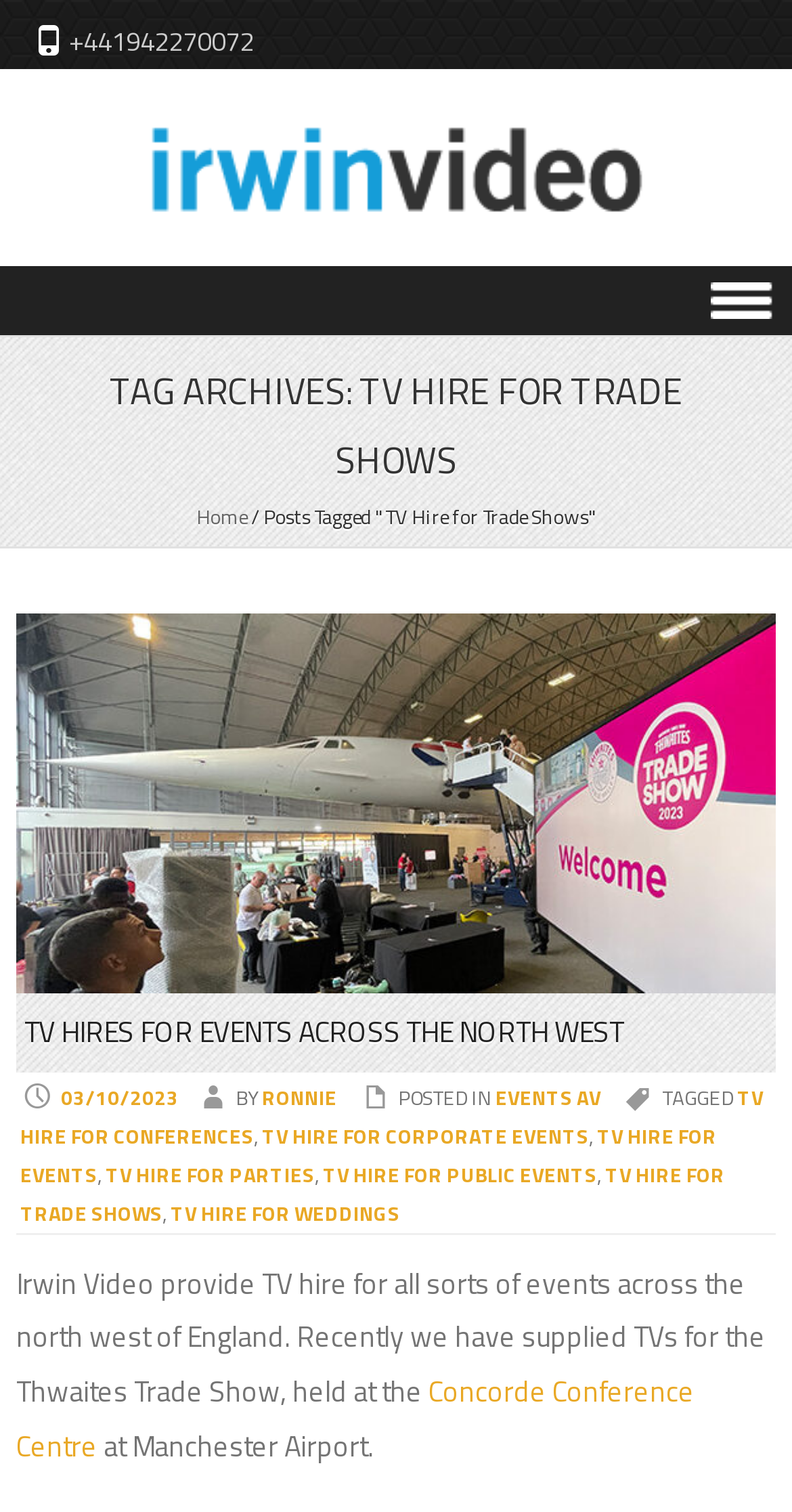What is the event where Irwin Video supplied TVs? Observe the screenshot and provide a one-word or short phrase answer.

Thwaites Trade Show